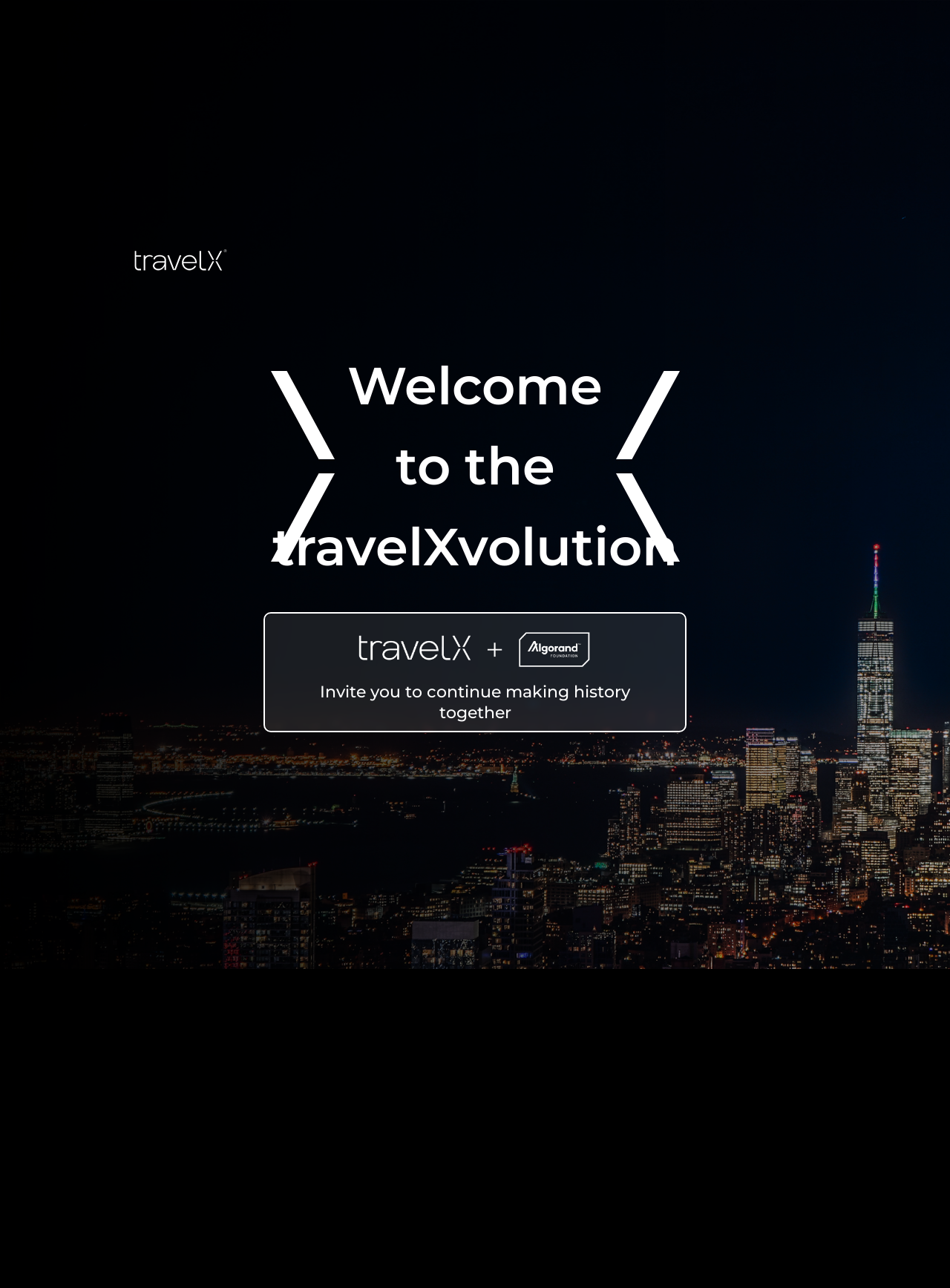What is the event timing?
Using the image, answer in one word or phrase.

7:00 pm - 9:00 pm